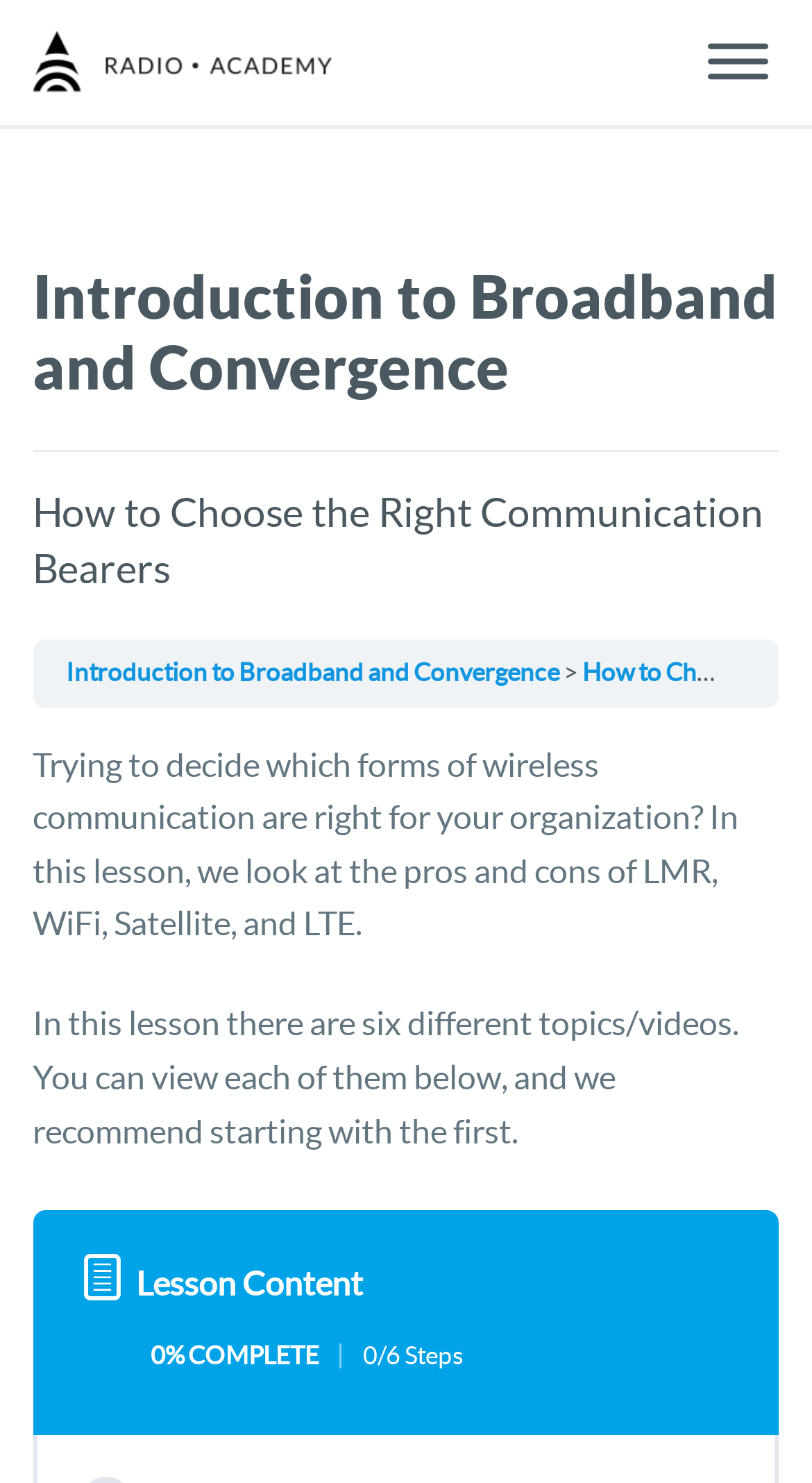What types of wireless communication are discussed in this lesson? Observe the screenshot and provide a one-word or short phrase answer.

LMR, WiFi, Satellite, LTE